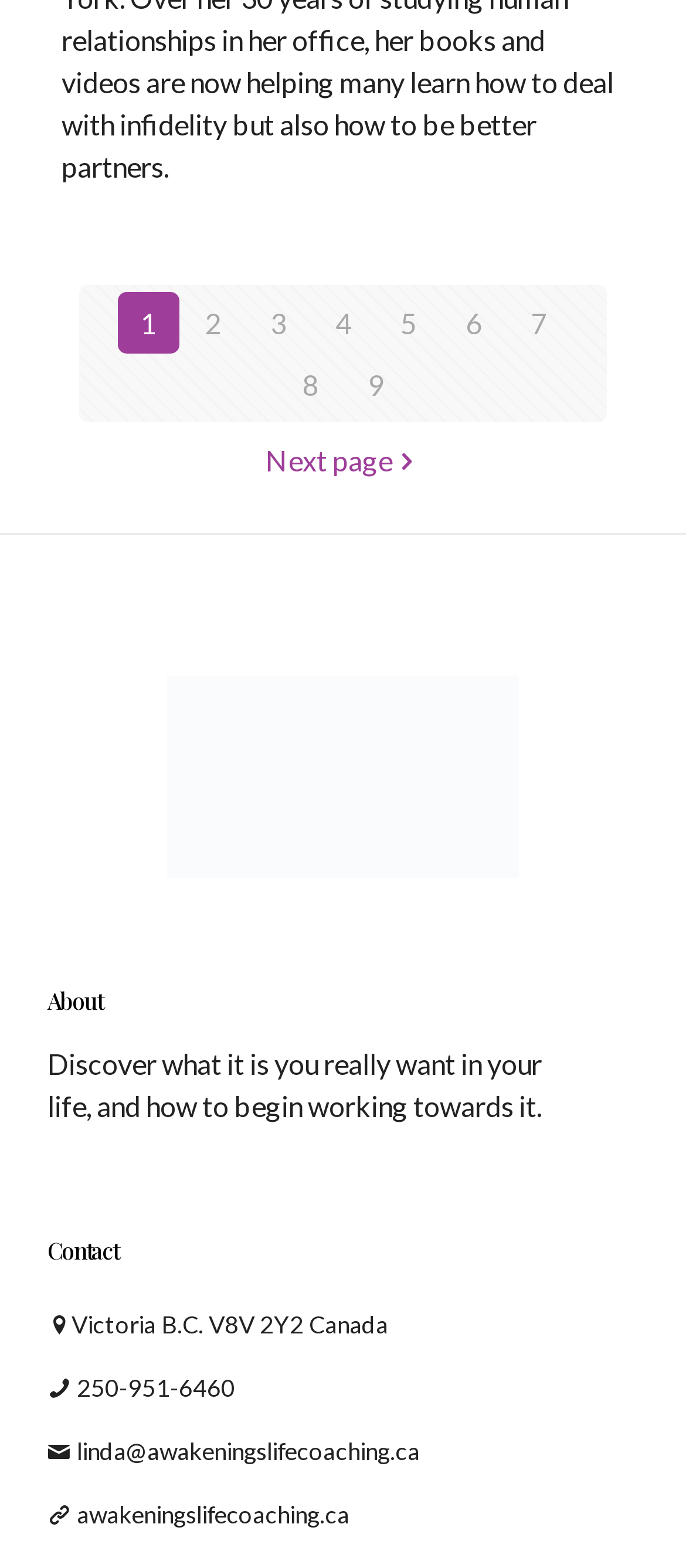From the given element description: "Next page", find the bounding box for the UI element. Provide the coordinates as four float numbers between 0 and 1, in the order [left, top, right, bottom].

[0.387, 0.269, 0.613, 0.317]